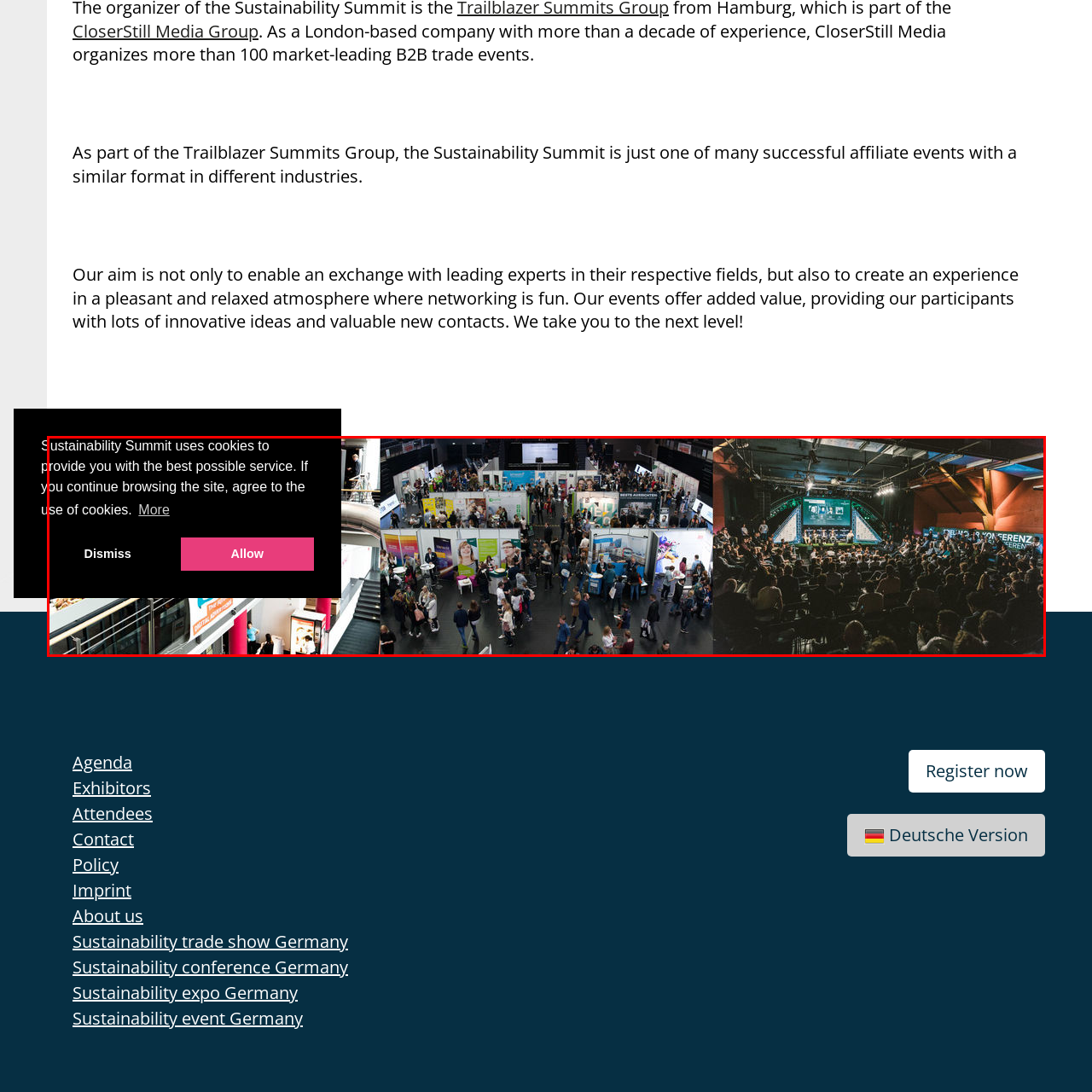Offer a detailed caption for the picture inside the red-bordered area.

The image showcases a bustling atmosphere indicative of a major event, likely the Sustainability Summit, where attendees engage in networking and learning opportunities. The central focus is on a vibrant exhibition hall filled with numerous booths and displays, each adorned with colorful graphics that highlight various sustainability initiatives and organizations. Groups of attendees can be seen mingling, discussing, and exploring the exhibits, while a stage in the background attracts attention with presentations or panel discussions underway. Flanking this scene are additional visuals that suggest both the energetic exchange of ideas and the overall commitment to sustainability within the industry. Overlaying the image is a cookie consent notification, indicating the website's compliance with user privacy preferences while inviting visitors to engage further.